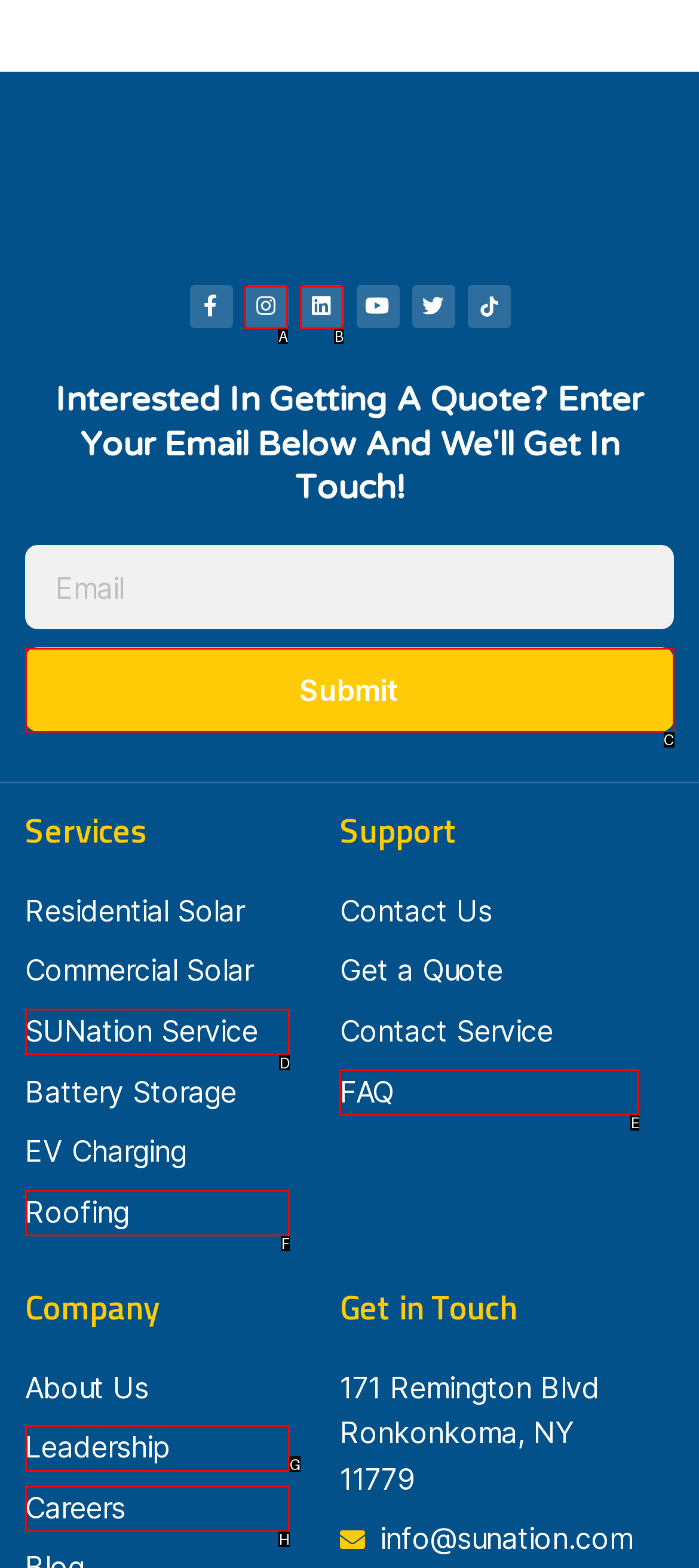Find the UI element described as: SUNation Service
Reply with the letter of the appropriate option.

D